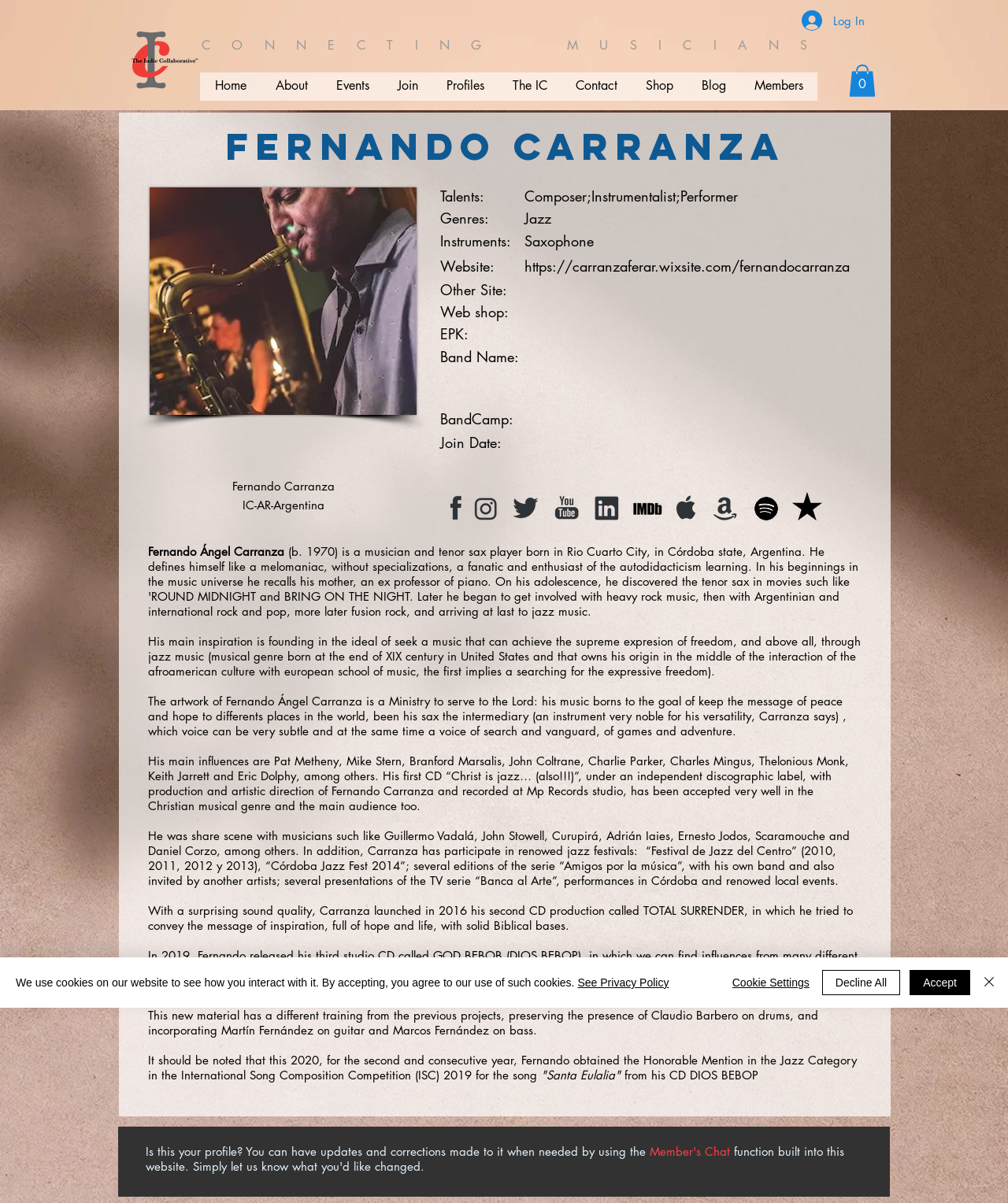Locate the UI element described by Events in the provided webpage screenshot. Return the bounding box coordinates in the format (top-left x, top-left y, bottom-right x, bottom-right y), ensuring all values are between 0 and 1.

[0.32, 0.06, 0.38, 0.083]